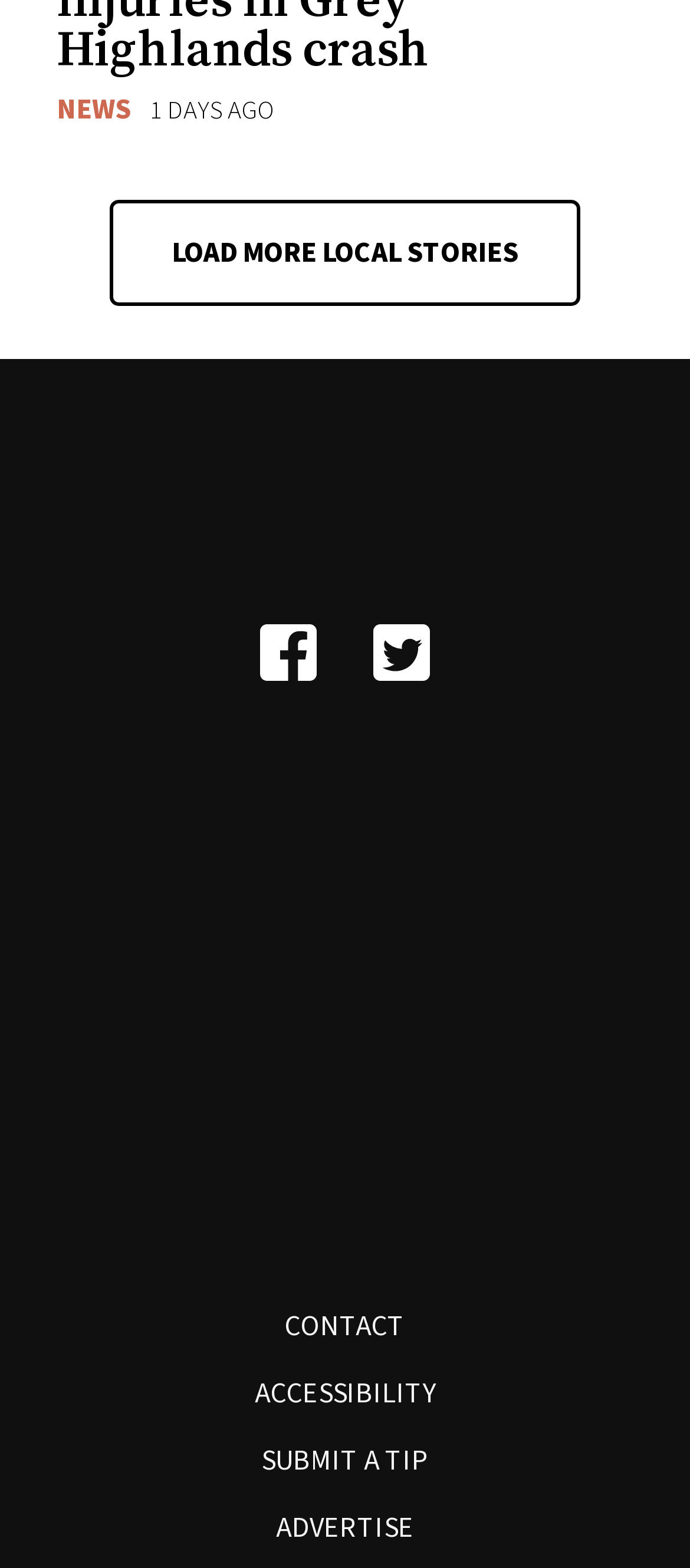Locate the bounding box coordinates of the clickable area to execute the instruction: "Visit Blackburn media logo". Provide the coordinates as four float numbers between 0 and 1, represented as [left, top, right, bottom].

[0.154, 0.265, 0.846, 0.344]